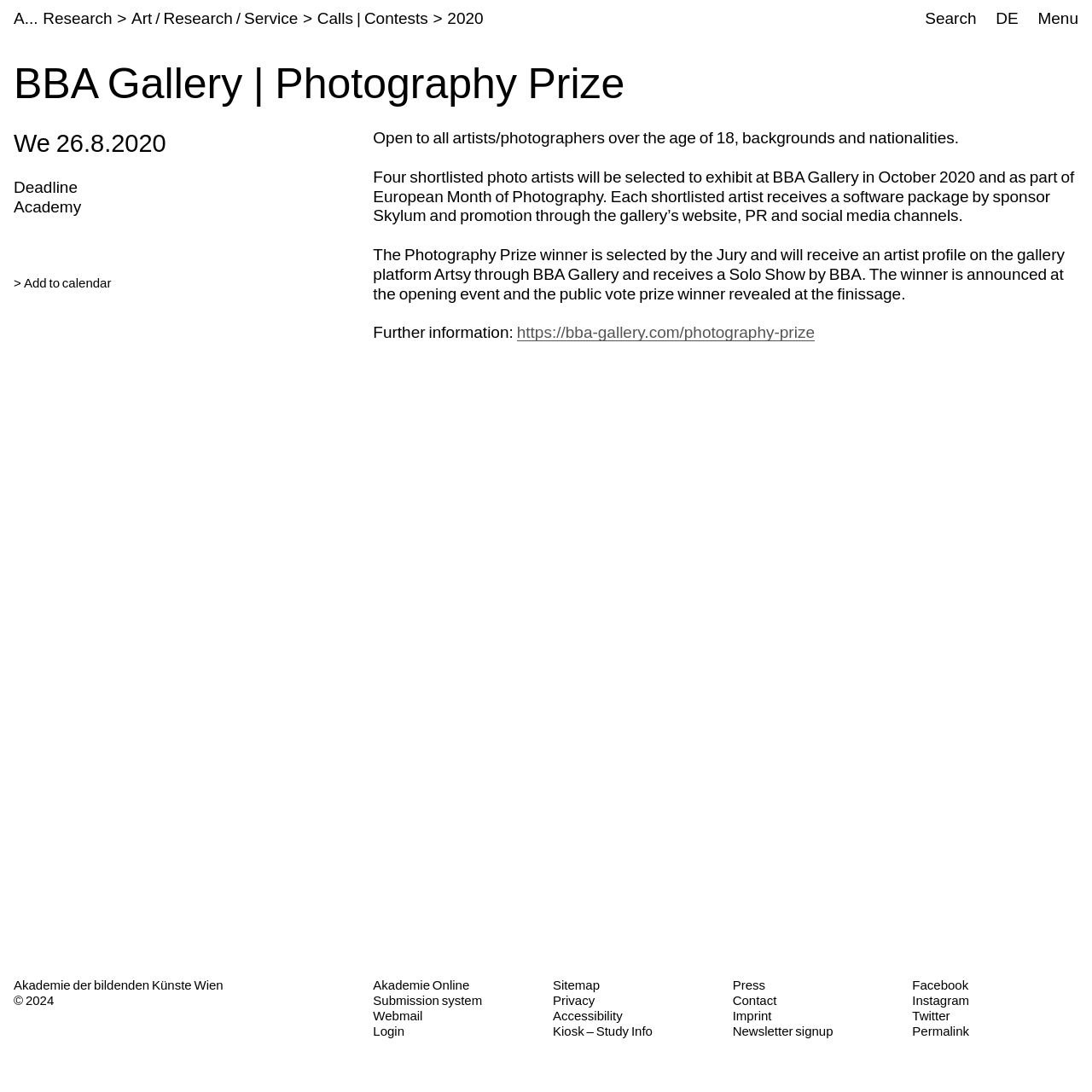Extract the bounding box coordinates of the UI element described: "Add to calendar". Provide the coordinates in the format [left, top, right, bottom] with values ranging from 0 to 1.

[0.022, 0.252, 0.102, 0.265]